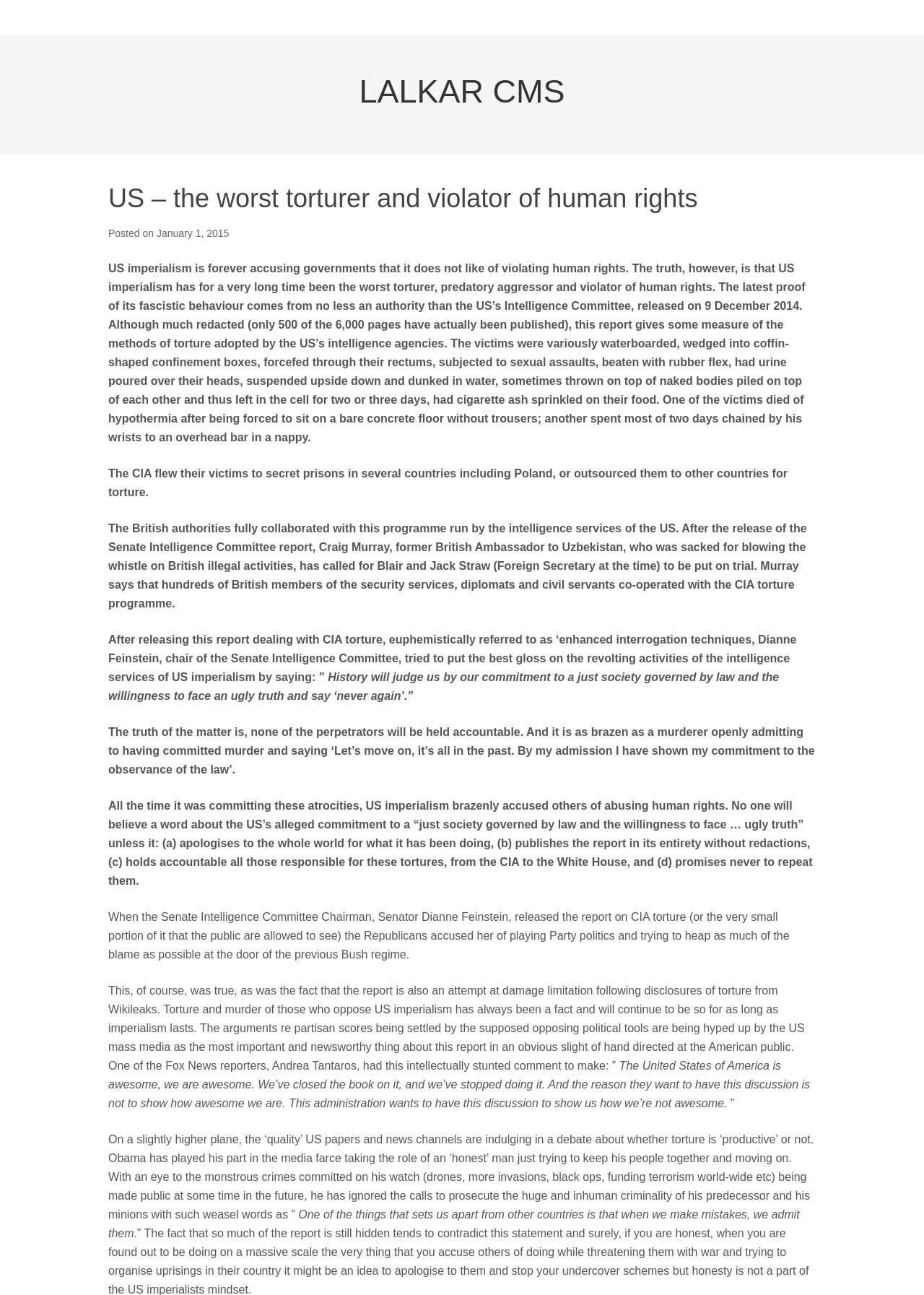What is the topic of the article? Analyze the screenshot and reply with just one word or a short phrase.

US imperialism and human rights